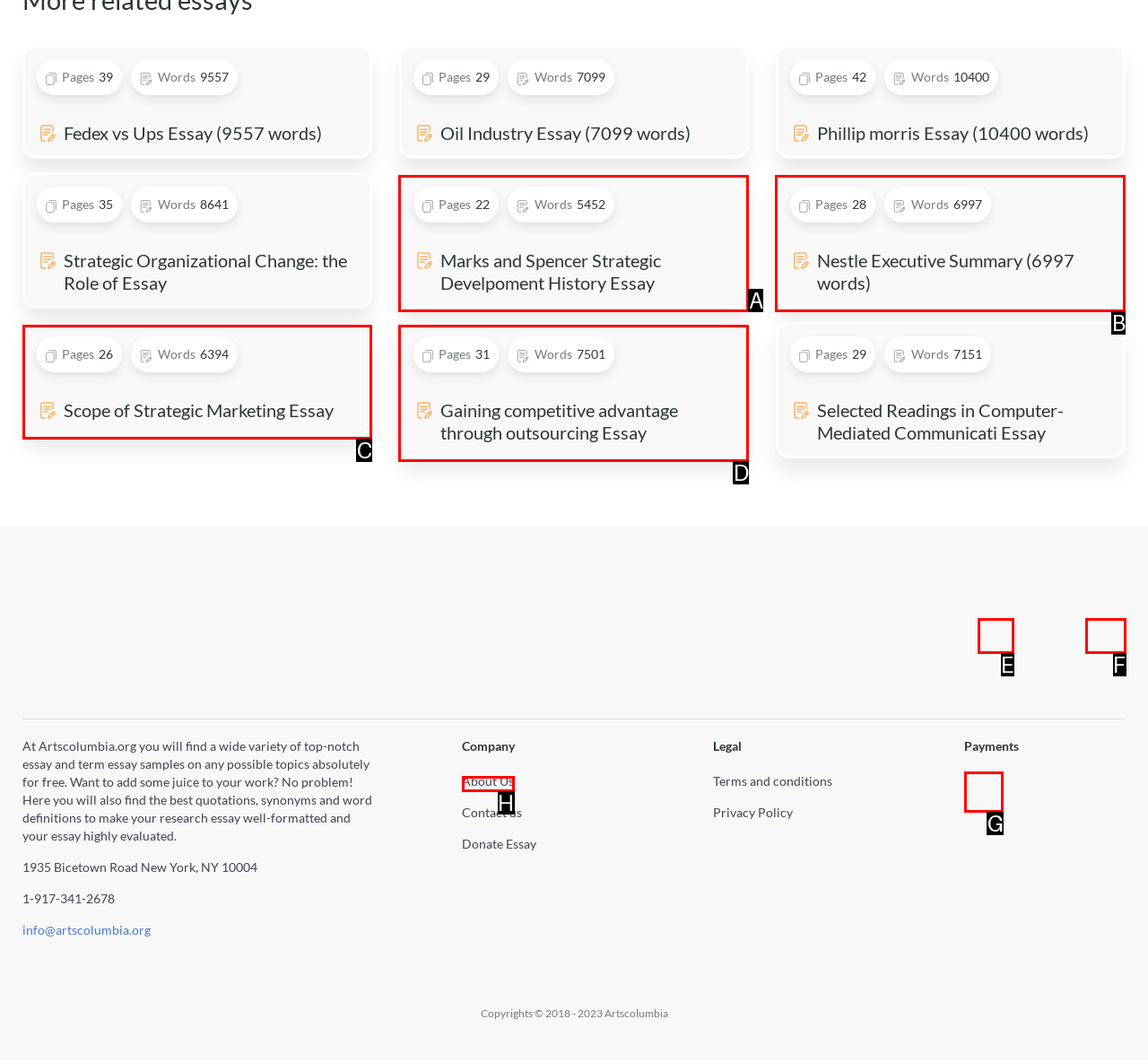Point out the specific HTML element to click to complete this task: browse November 2015 posts Reply with the letter of the chosen option.

None